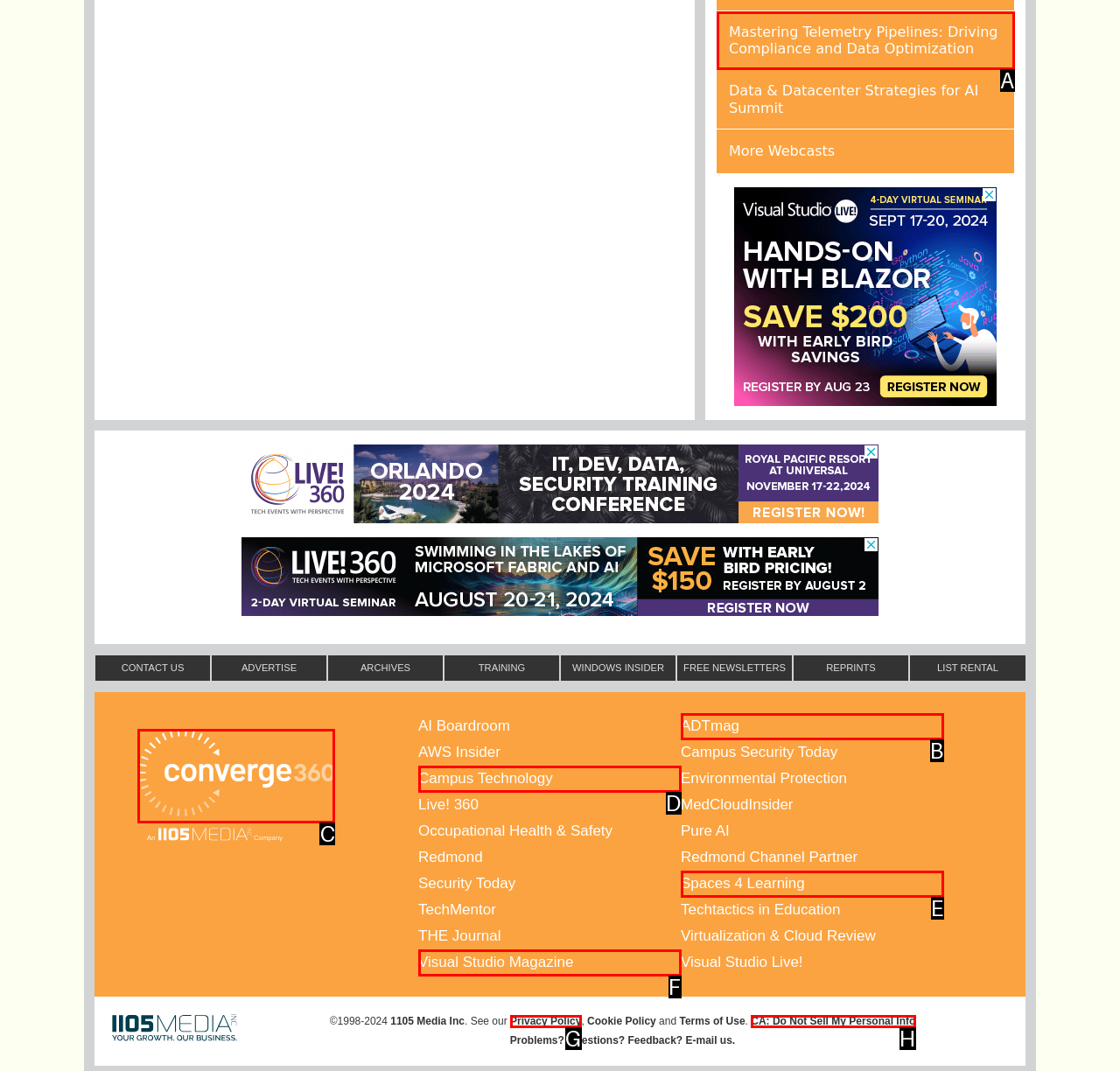Which UI element's letter should be clicked to achieve the task: Visit 'Converge 360'
Provide the letter of the correct choice directly.

C